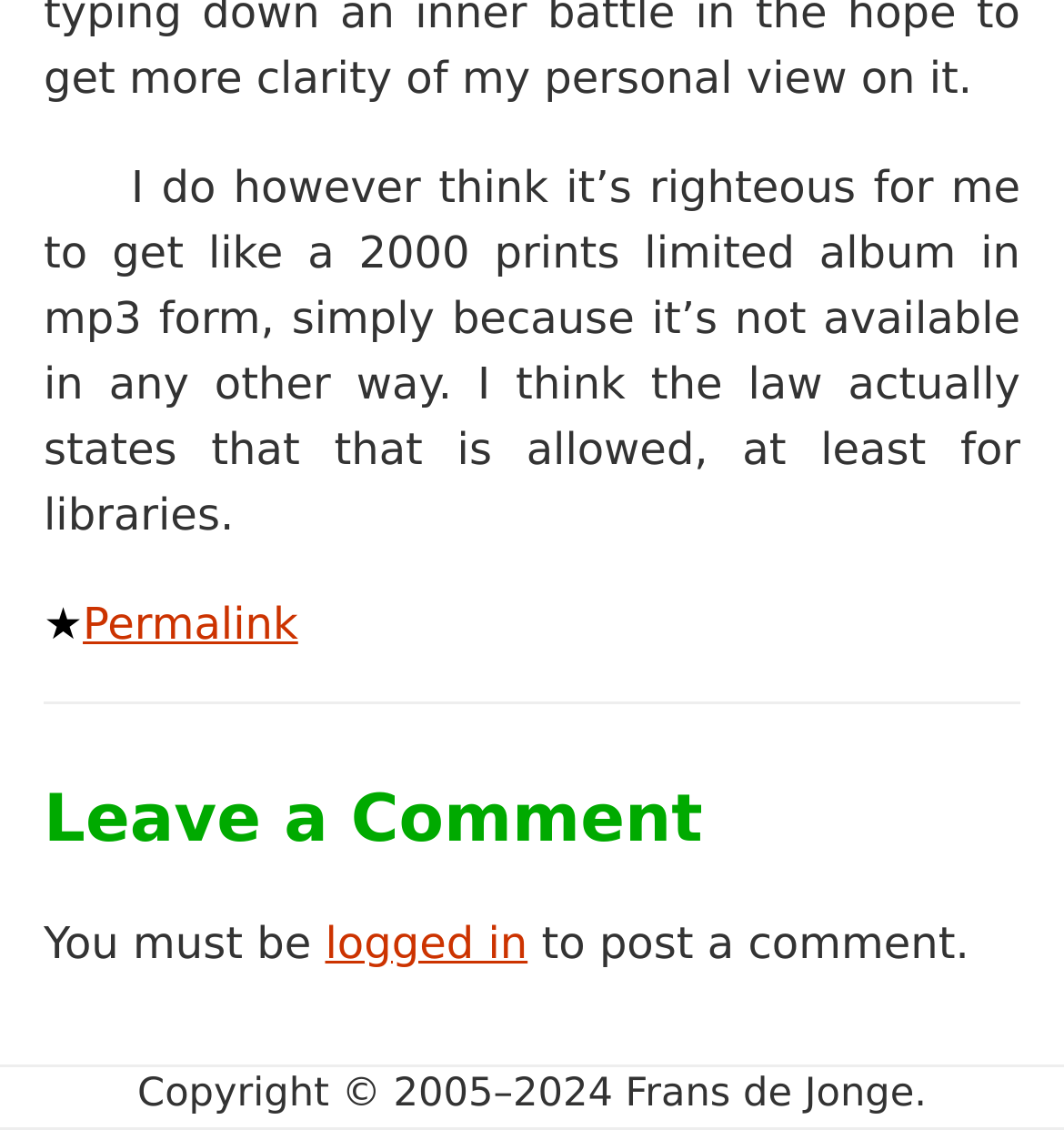What is the author's opinion about getting a limited album in mp3 form?
Please give a detailed and elaborate answer to the question based on the image.

The author expresses their opinion in the StaticText element 'I do however think it’s righteous for me to get like a 2000 prints limited album in mp3 form, simply because it’s not available in any other way.'